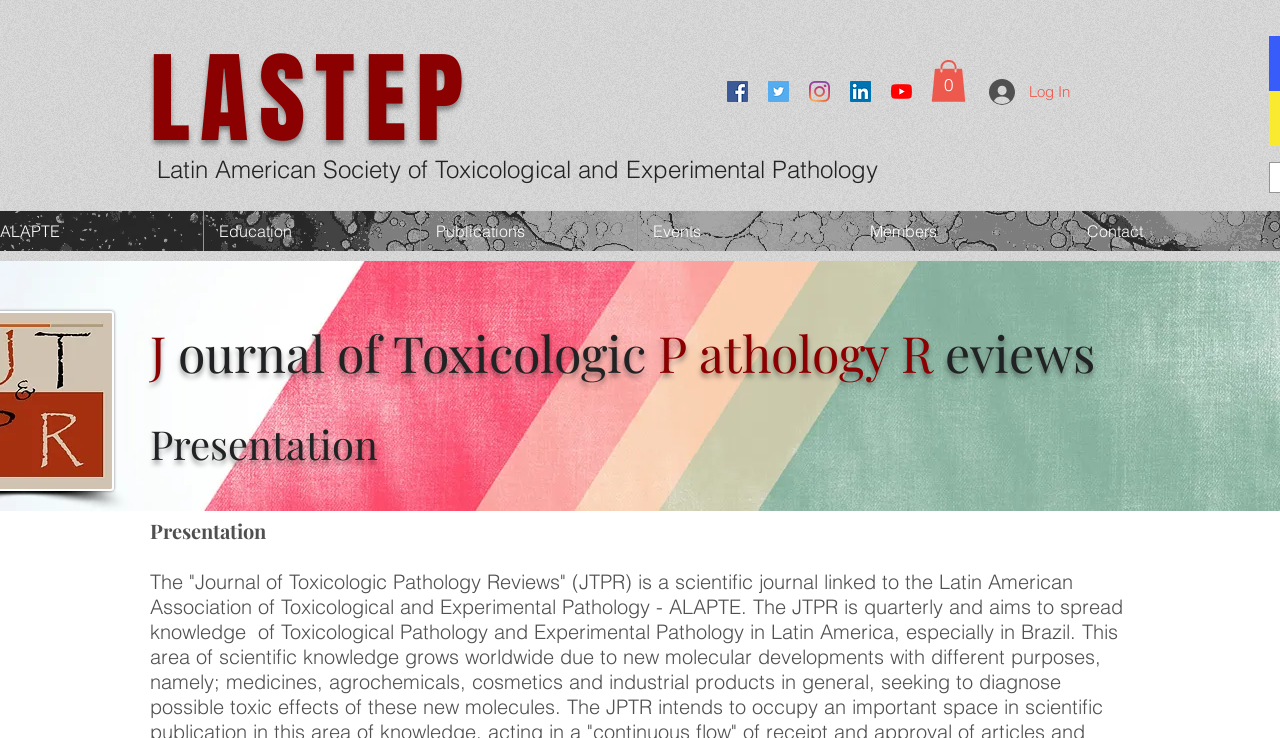From the screenshot, find the bounding box of the UI element matching this description: "Log In". Supply the bounding box coordinates in the form [left, top, right, bottom], each a float between 0 and 1.

[0.762, 0.098, 0.842, 0.15]